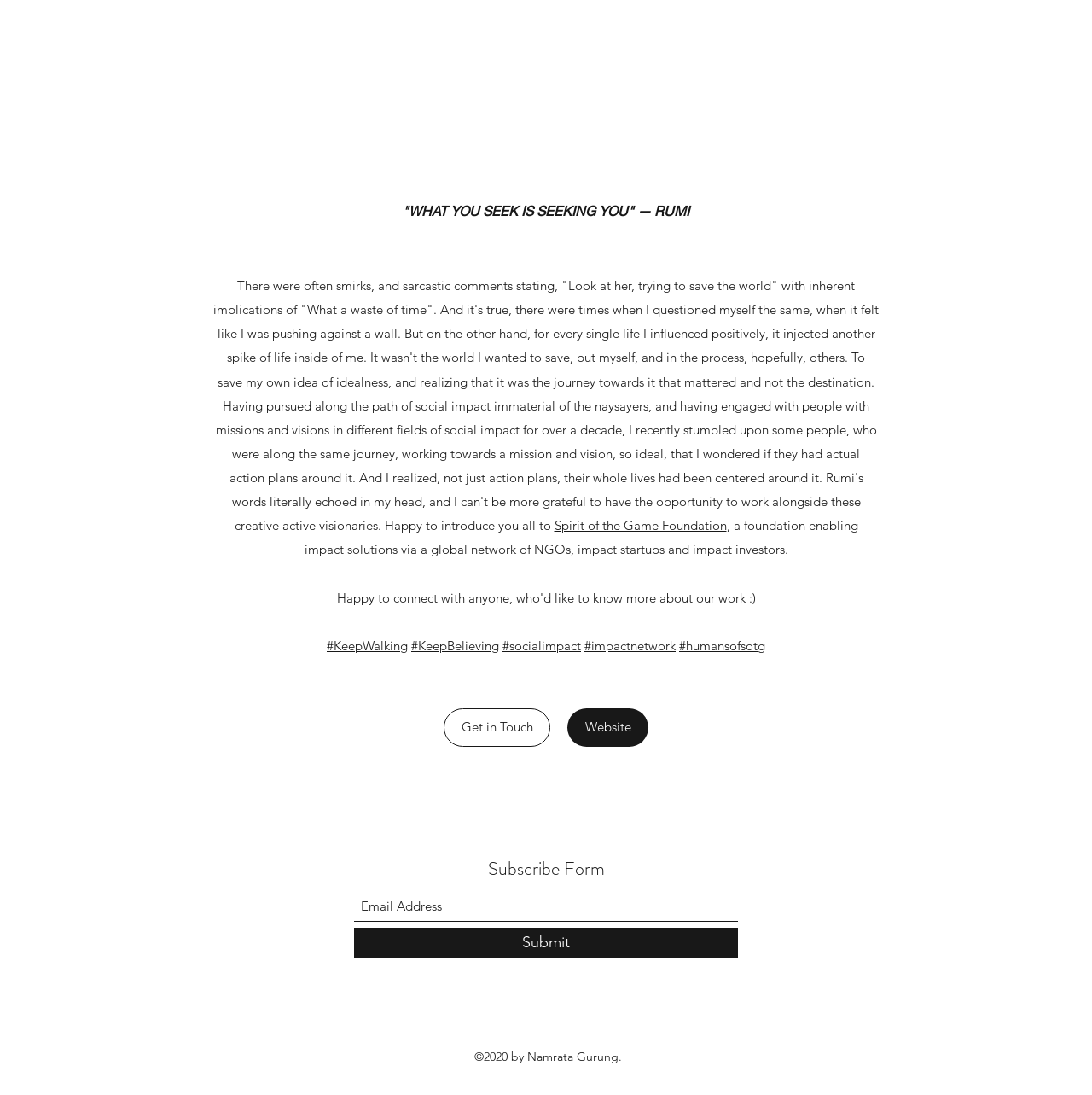Provide the bounding box coordinates of the HTML element this sentence describes: "Author FAQ".

None